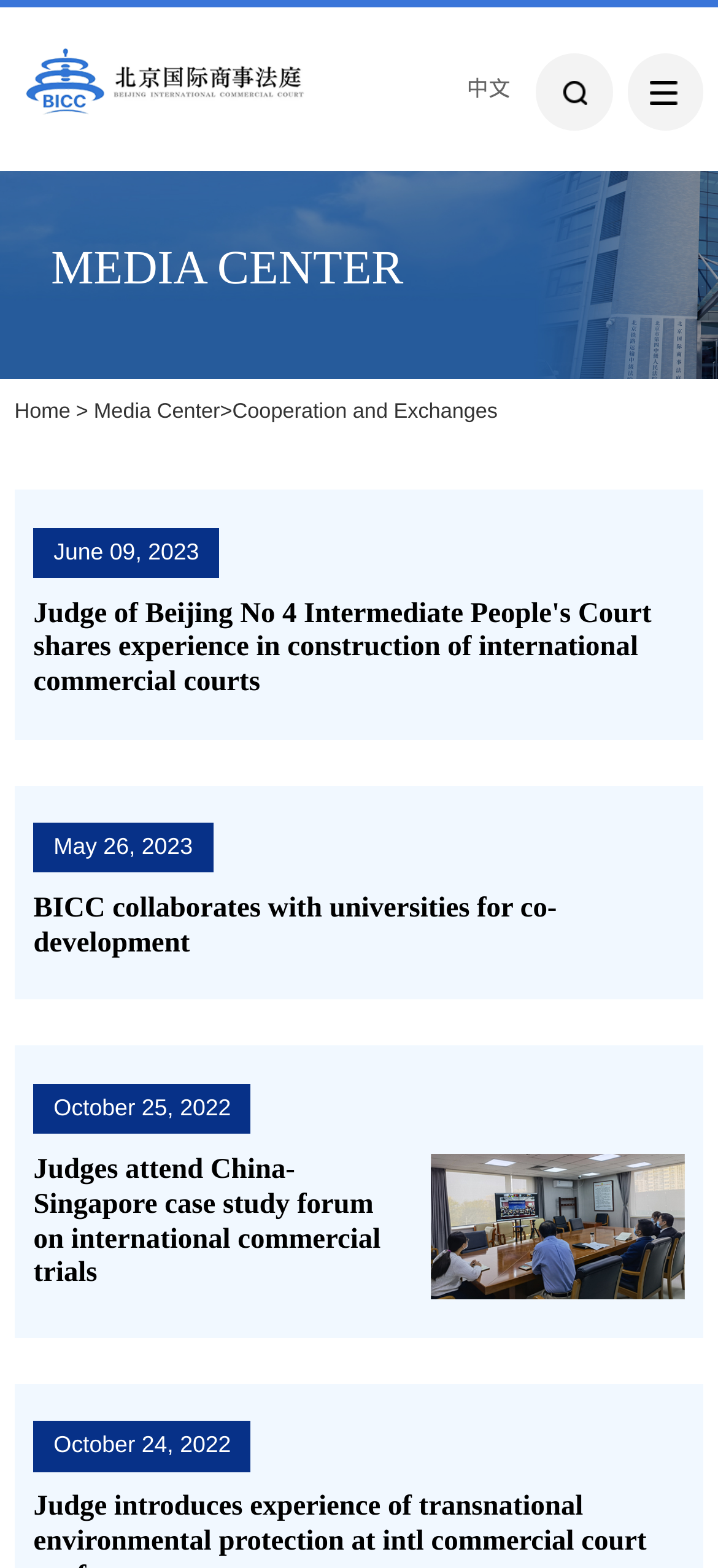Provide your answer in a single word or phrase: 
What is the language of the second link?

Chinese